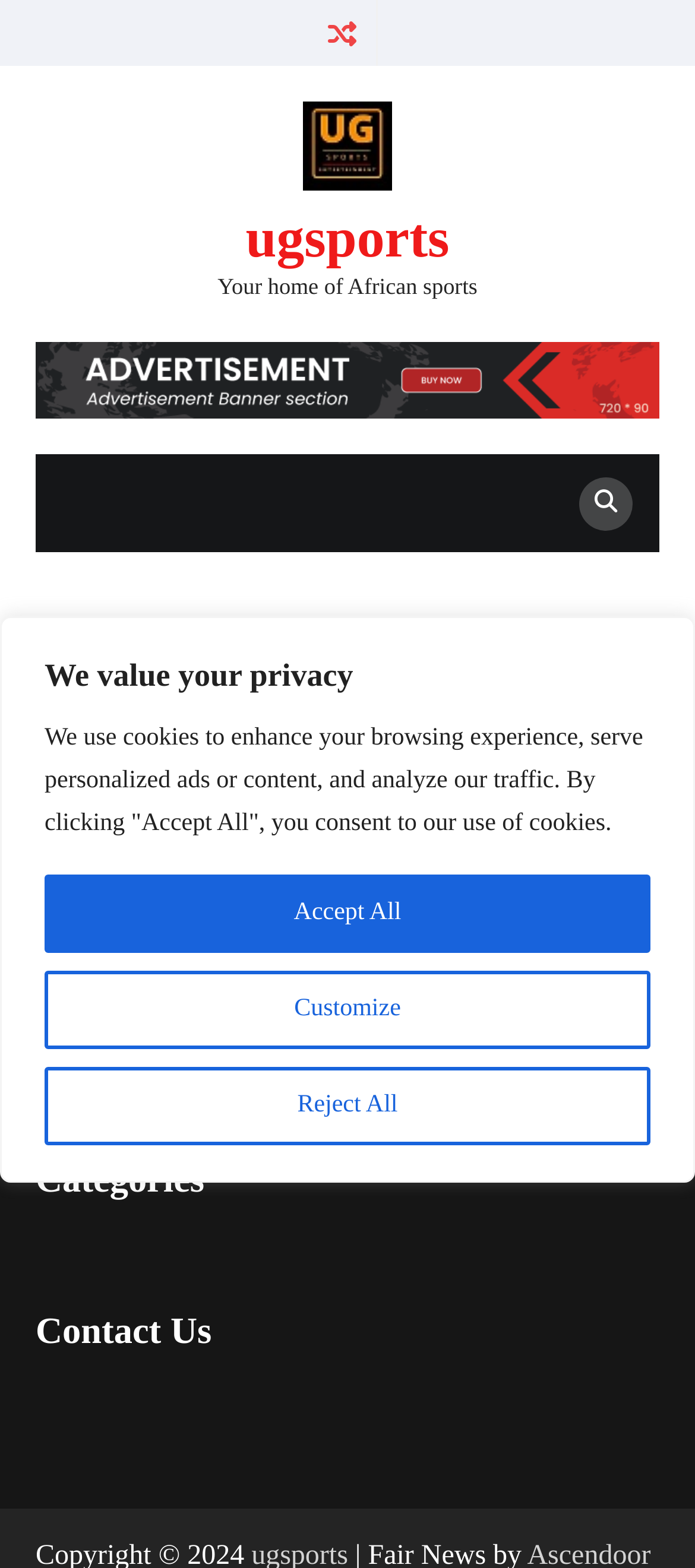What is the name of the website?
Respond to the question with a well-detailed and thorough answer.

The name of the website can be found in the top-left corner of the webpage, where it says 'ugsports' in a logo format.